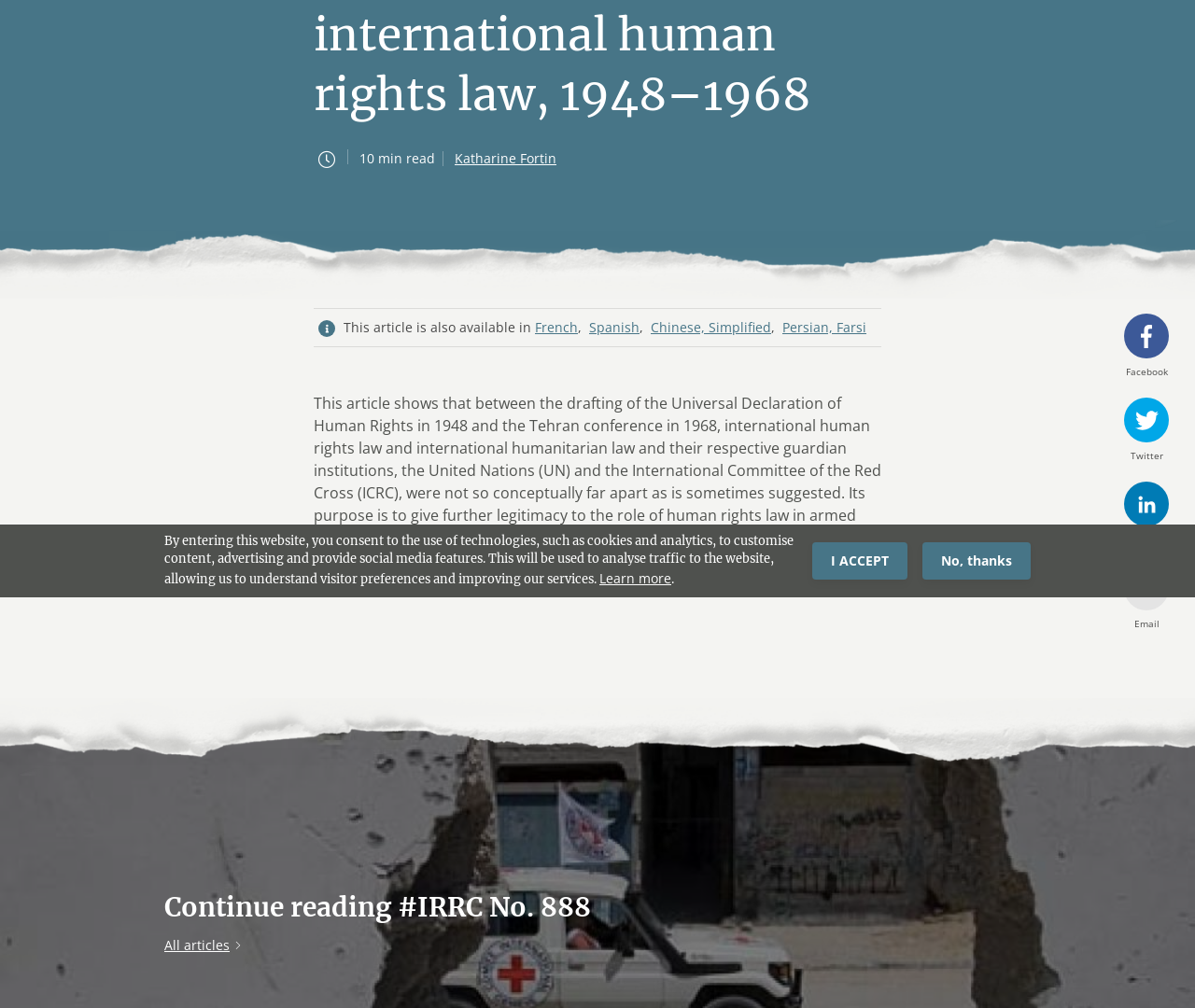Given the description No, thanks, predict the bounding box coordinates of the UI element. Ensure the coordinates are in the format (top-left x, top-left y, bottom-right x, bottom-right y) and all values are between 0 and 1.

[0.772, 0.538, 0.862, 0.575]